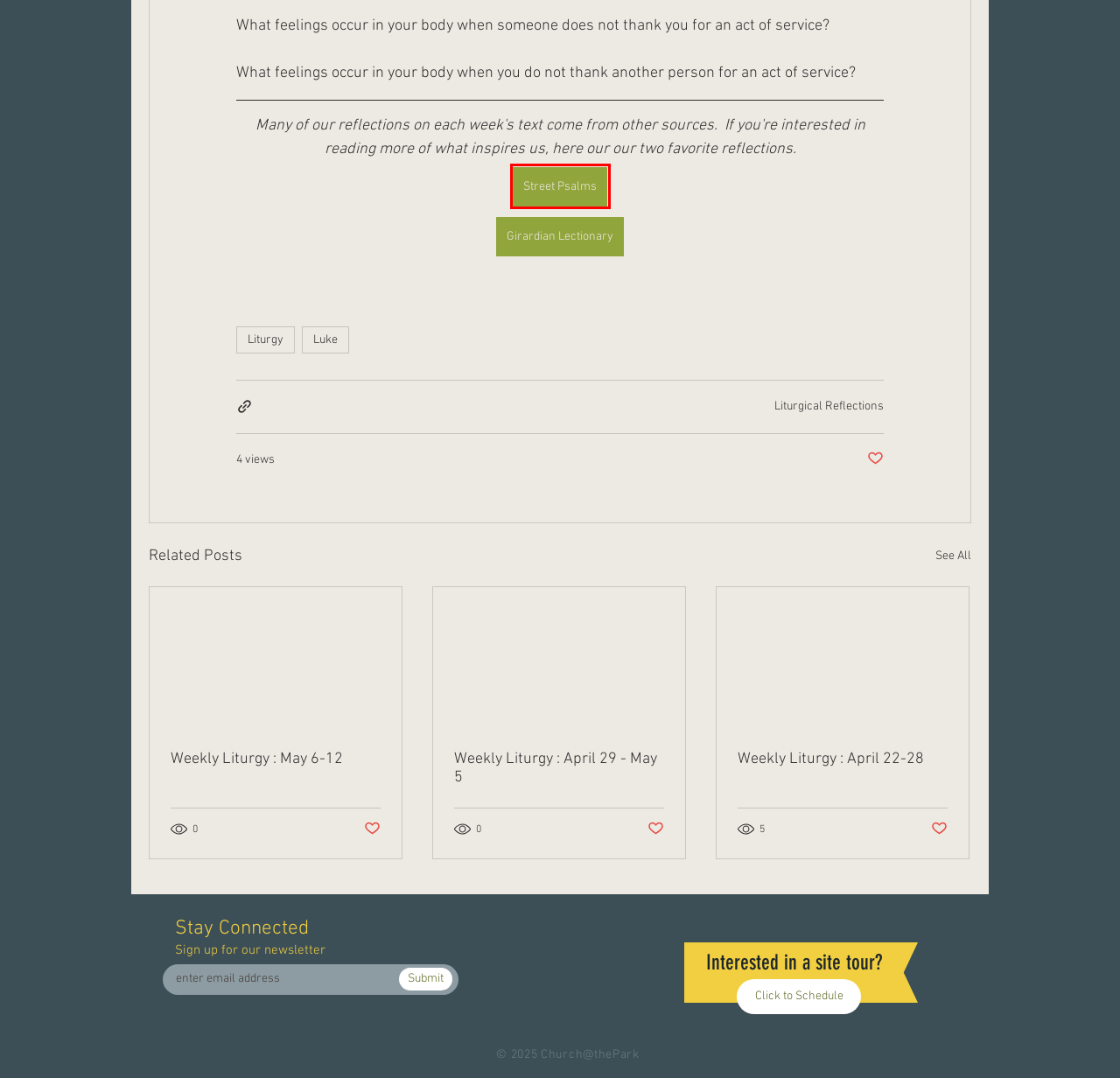Look at the screenshot of a webpage with a red bounding box and select the webpage description that best corresponds to the new page after clicking the element in the red box. Here are the options:
A. Word From Below – Street Psalms
B. Liturgical Reflections
C. Weekly Liturgy : April 22-28
D. Liturgy | Church@thePark
E. Weekly Liturgy : May 6-12
F. Donate to Church at the Park
G. Weekly Liturgy : April 29 - May 5
H. Luke | Church@thePark

A